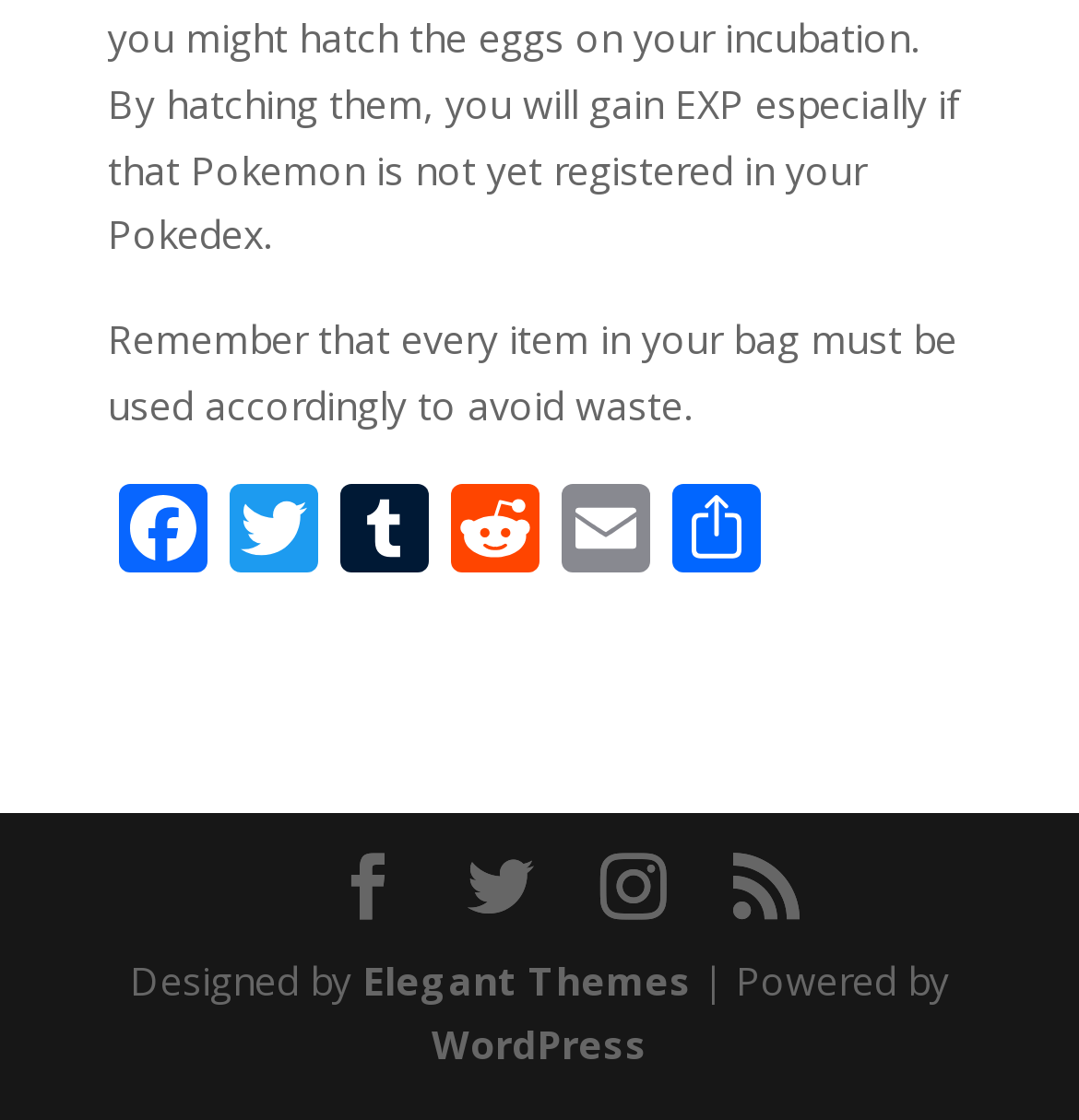Provide the bounding box coordinates for the UI element that is described by this text: "Entertainment Spotlight". The coordinates should be in the form of four float numbers between 0 and 1: [left, top, right, bottom].

None